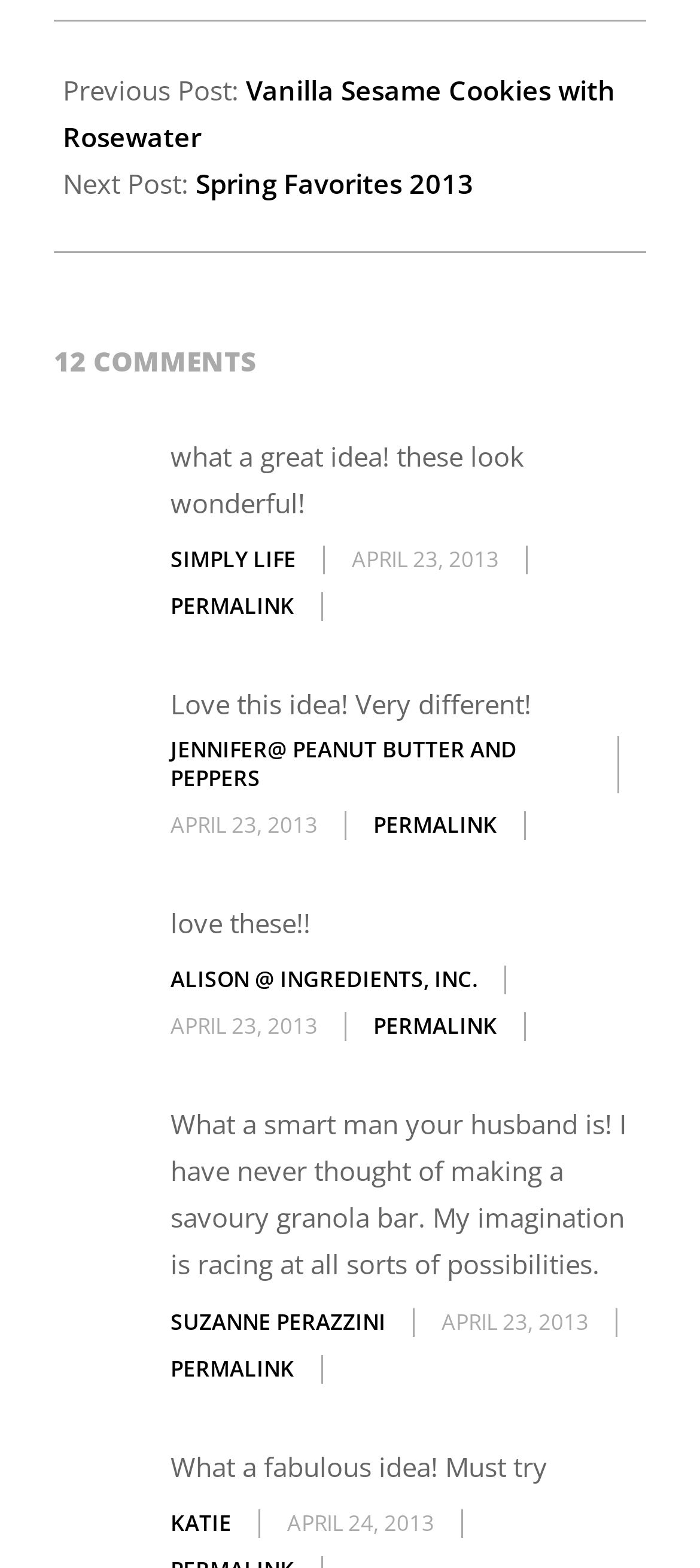What is the title of the previous post?
Based on the screenshot, provide a one-word or short-phrase response.

Vanilla Sesame Cookies with Rosewater